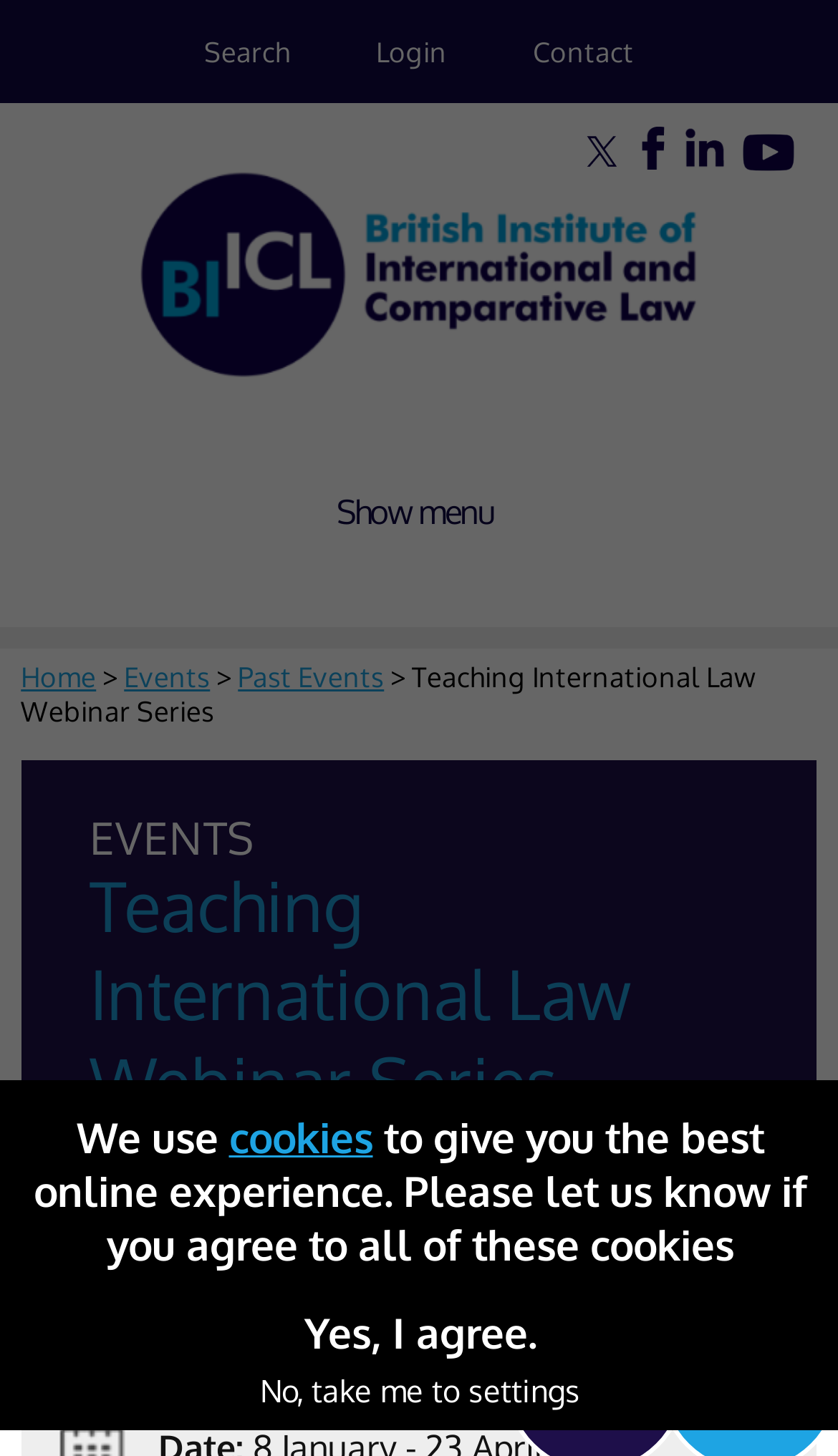Locate the bounding box coordinates of the clickable area to execute the instruction: "Click the Search button". Provide the coordinates as four float numbers between 0 and 1, represented as [left, top, right, bottom].

[0.244, 0.024, 0.346, 0.047]